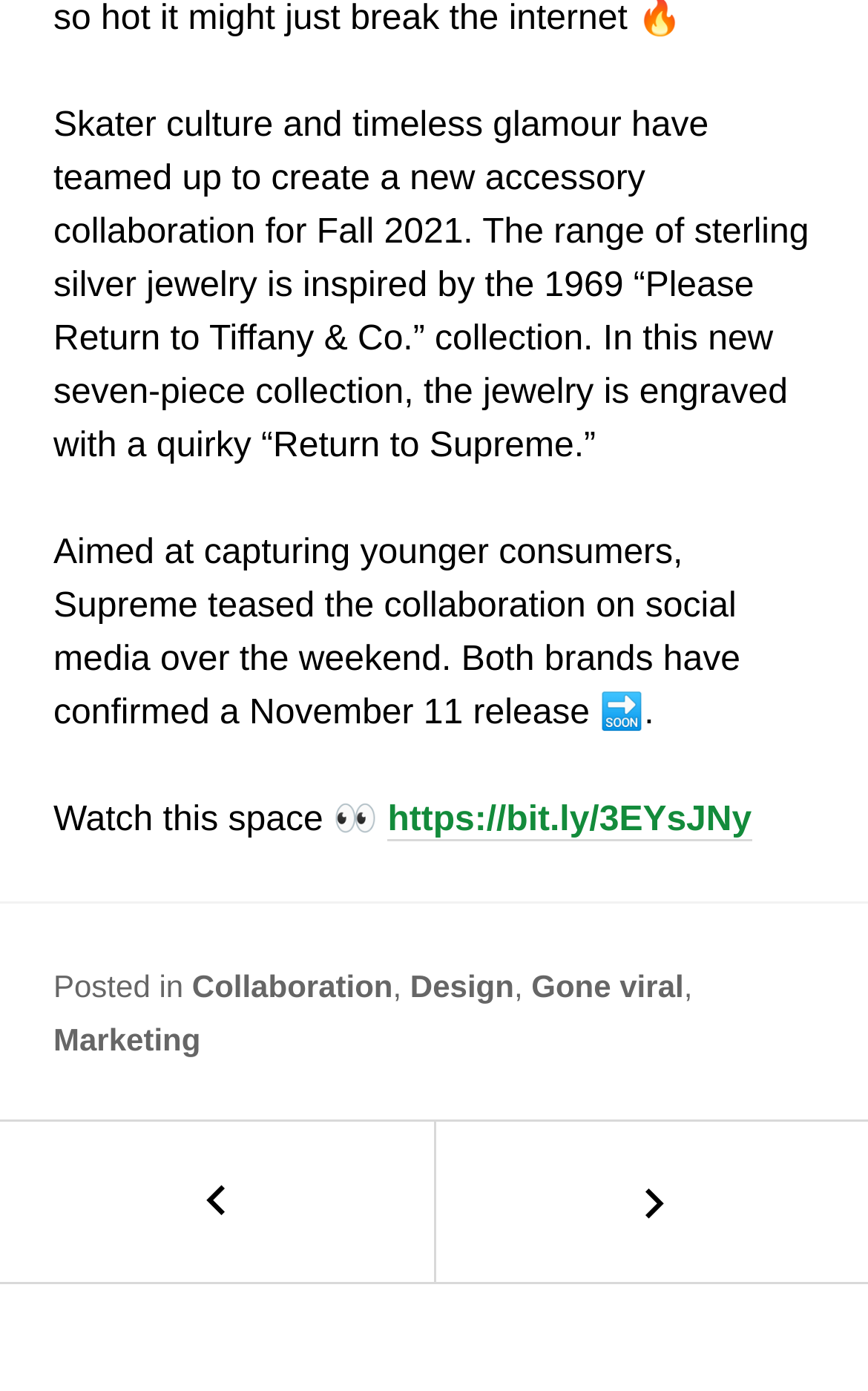Look at the image and answer the question in detail:
What is the theme of the jewelry collection?

Based on the StaticText element with ID 69, the theme of the jewelry collection is described as 'Skater culture and timeless glamour', which suggests that the collection combines the edgy, youthful vibe of skater culture with the sophistication and luxury of glamour.